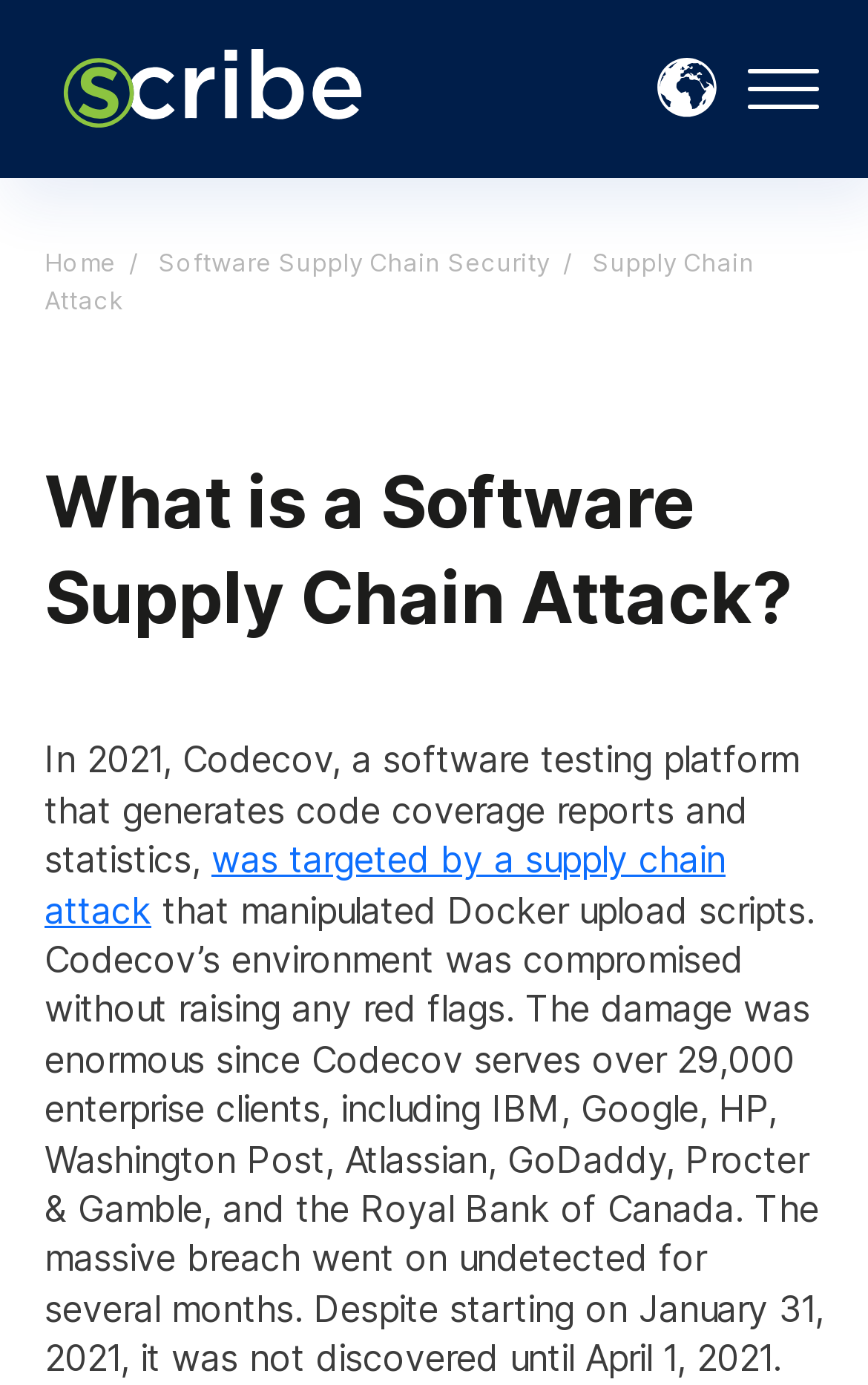Extract the primary heading text from the webpage.

What is a Software Supply Chain Attack?